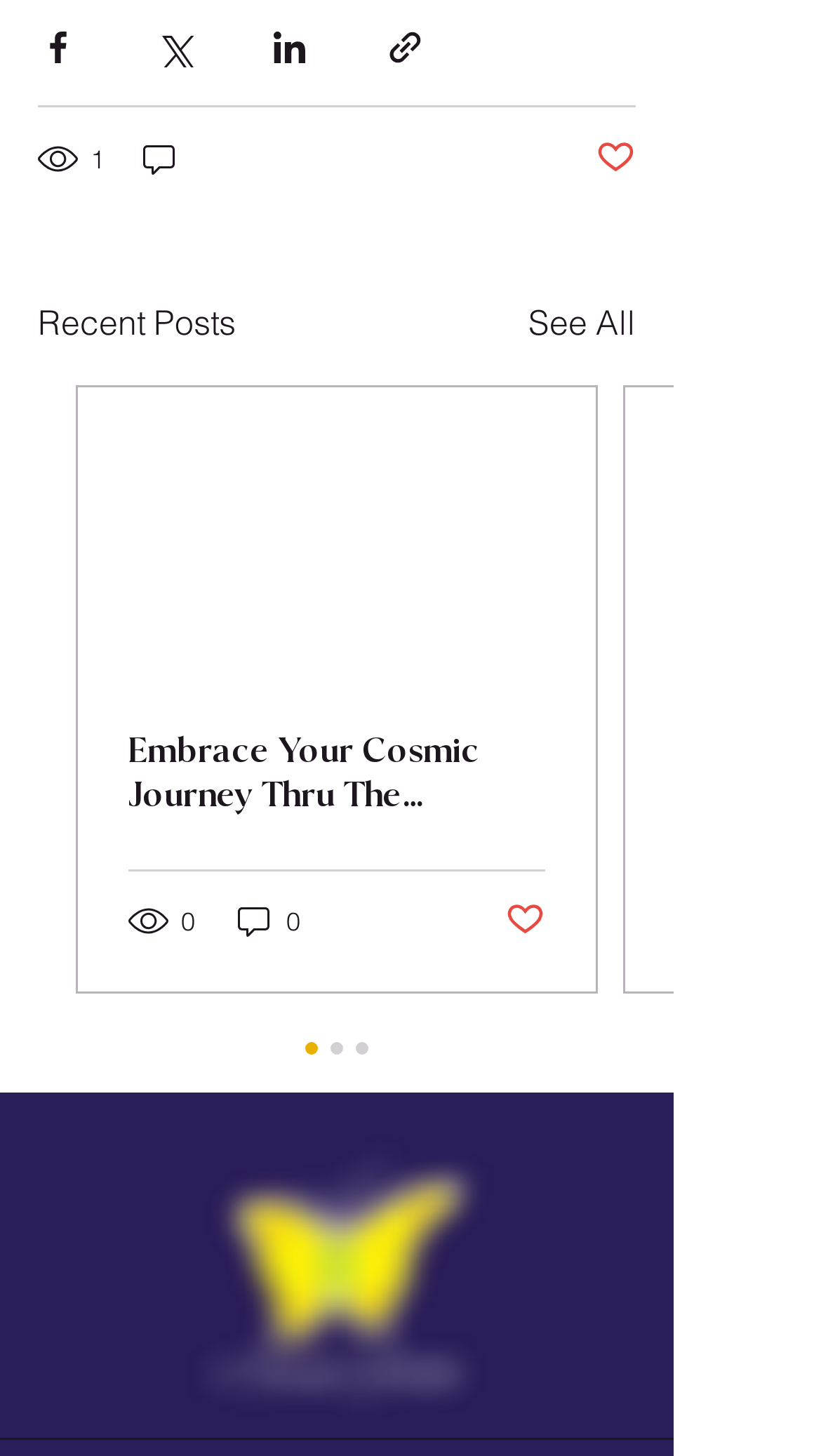Identify the bounding box coordinates of the section to be clicked to complete the task described by the following instruction: "Share via Facebook". The coordinates should be four float numbers between 0 and 1, formatted as [left, top, right, bottom].

[0.046, 0.019, 0.095, 0.047]